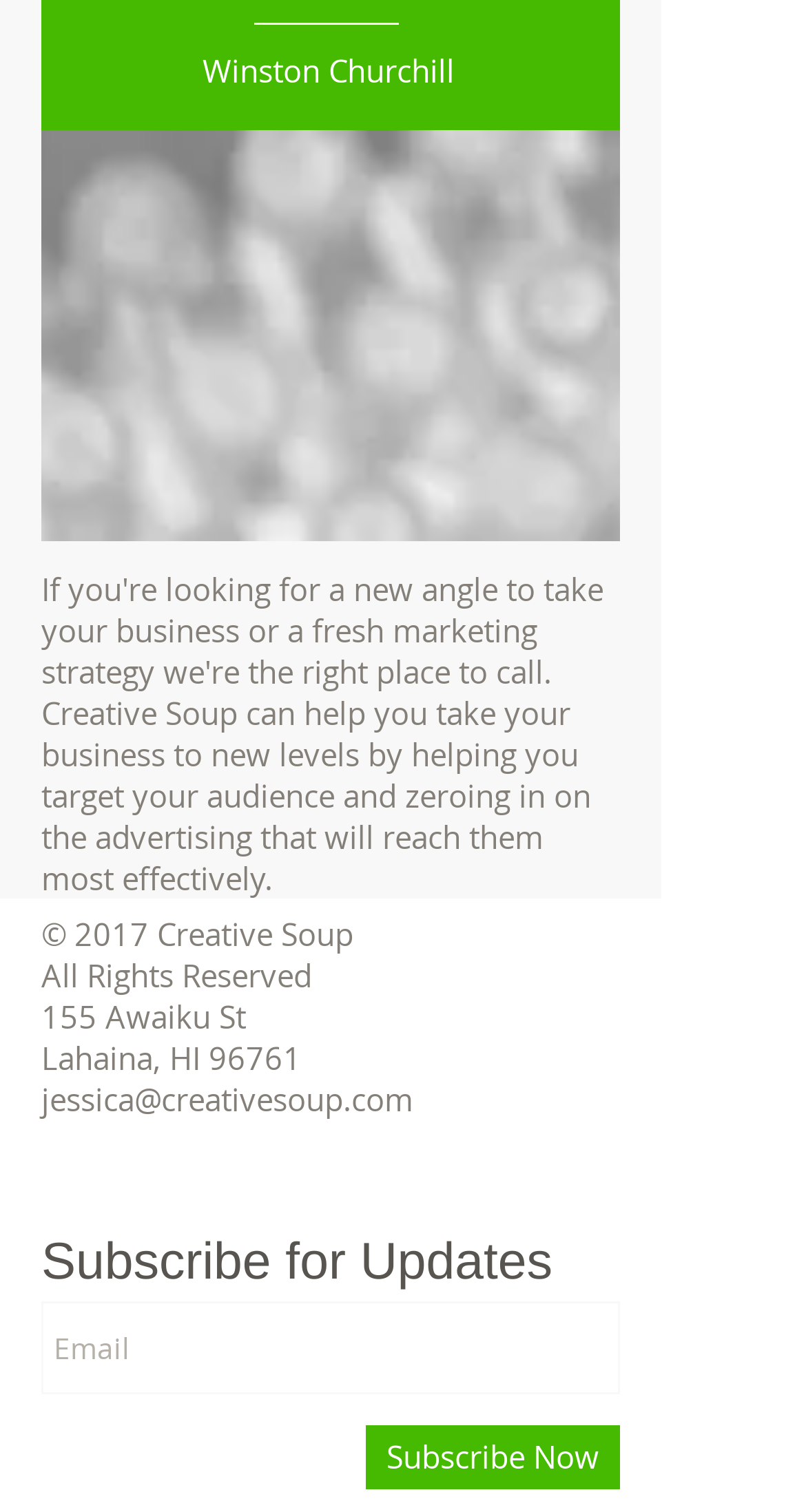Calculate the bounding box coordinates of the UI element given the description: "aria-label="YouTube Classic"".

[0.308, 0.769, 0.397, 0.817]